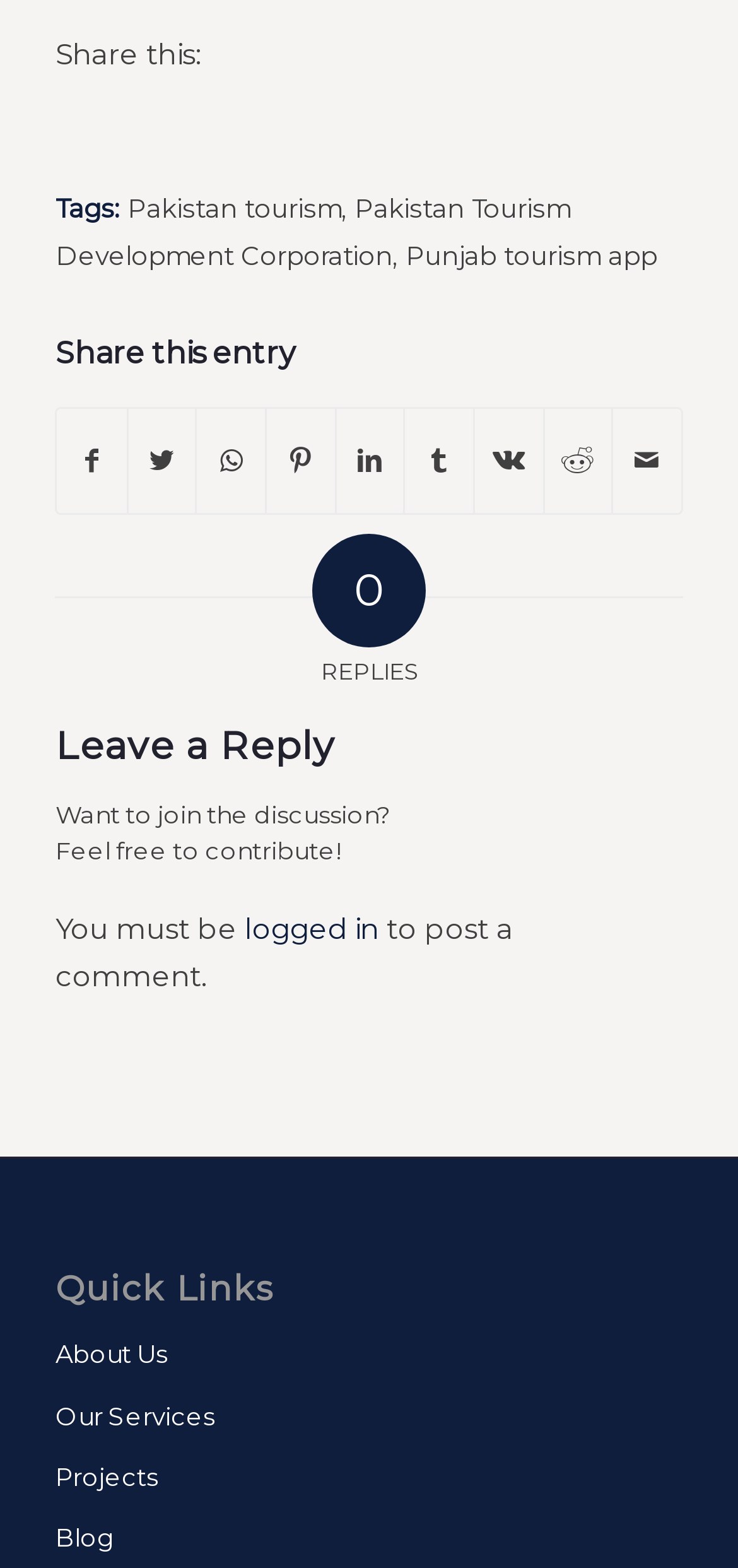Select the bounding box coordinates of the element I need to click to carry out the following instruction: "Go to About Us".

[0.075, 0.845, 0.925, 0.884]